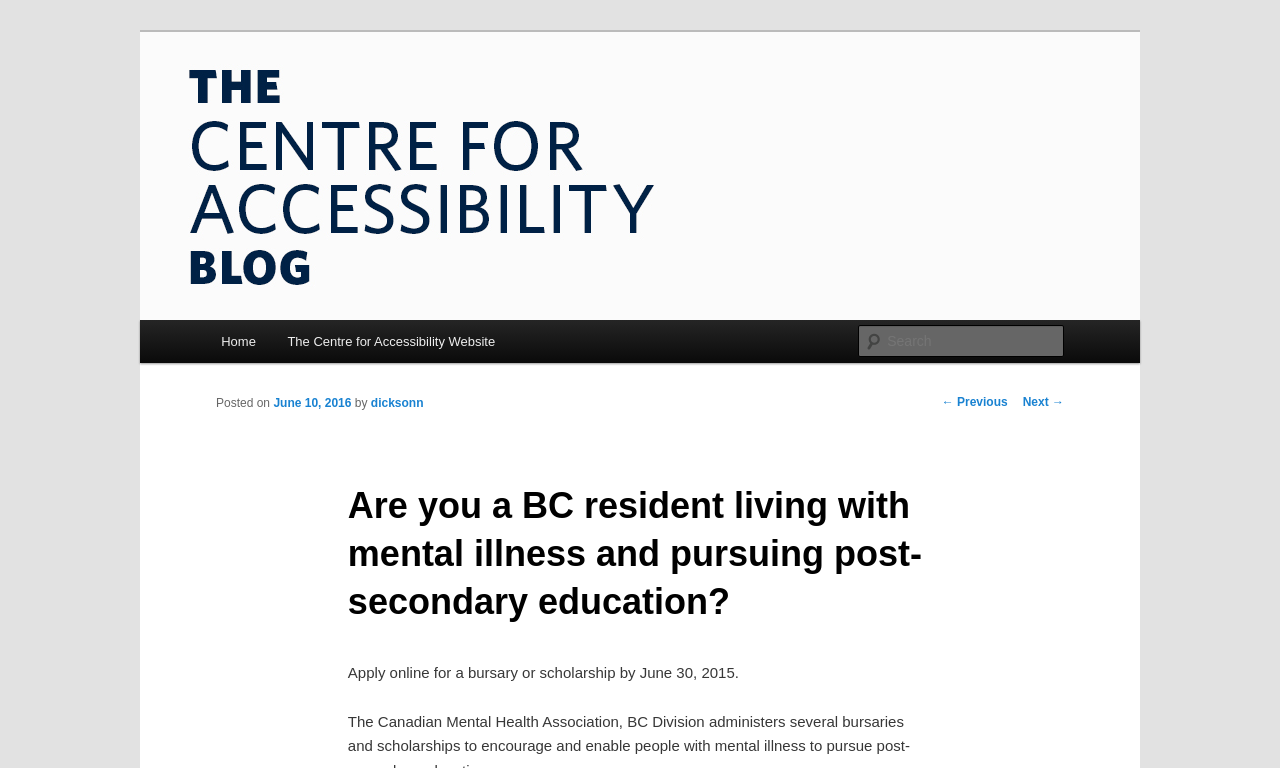Provide the bounding box coordinates for the area that should be clicked to complete the instruction: "Read the previous post".

[0.736, 0.515, 0.787, 0.533]